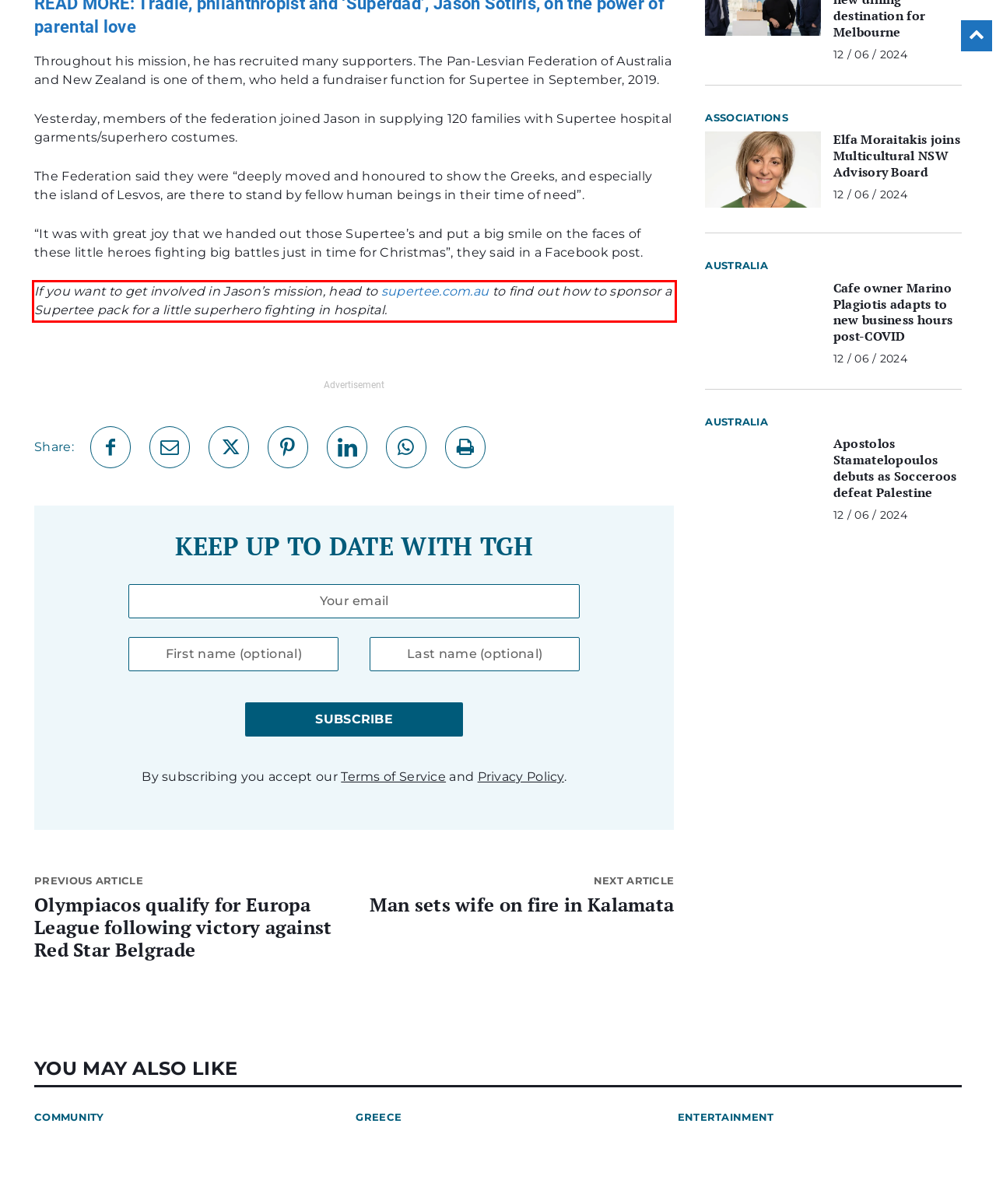With the given screenshot of a webpage, locate the red rectangle bounding box and extract the text content using OCR.

If you want to get involved in Jason’s mission, head to supertee.com.au to find out how to sponsor a Supertee pack for a little superhero fighting in hospital.